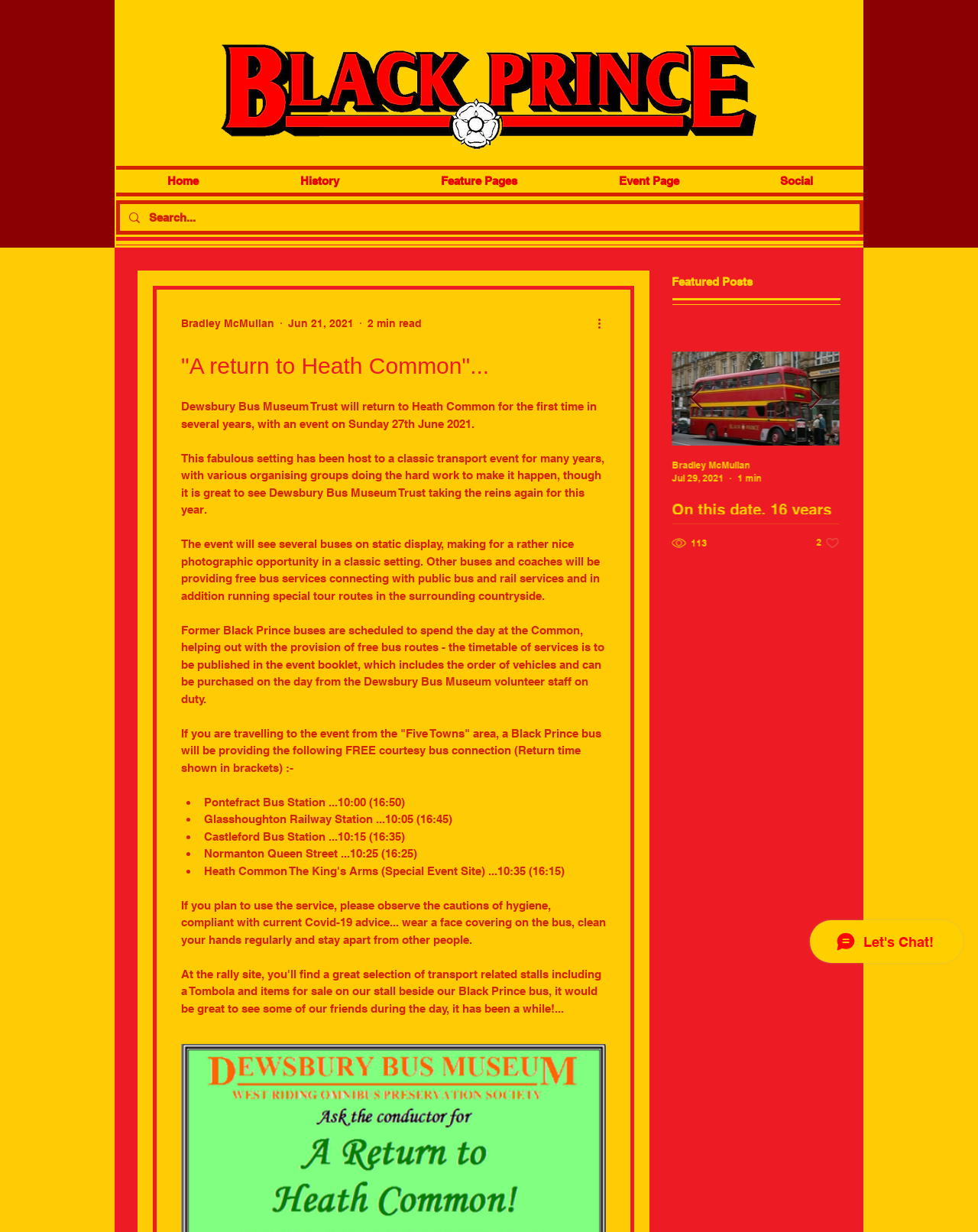Provide the bounding box coordinates for the area that should be clicked to complete the instruction: "Read the 'A return to Heath Common' article".

[0.185, 0.287, 0.62, 0.308]